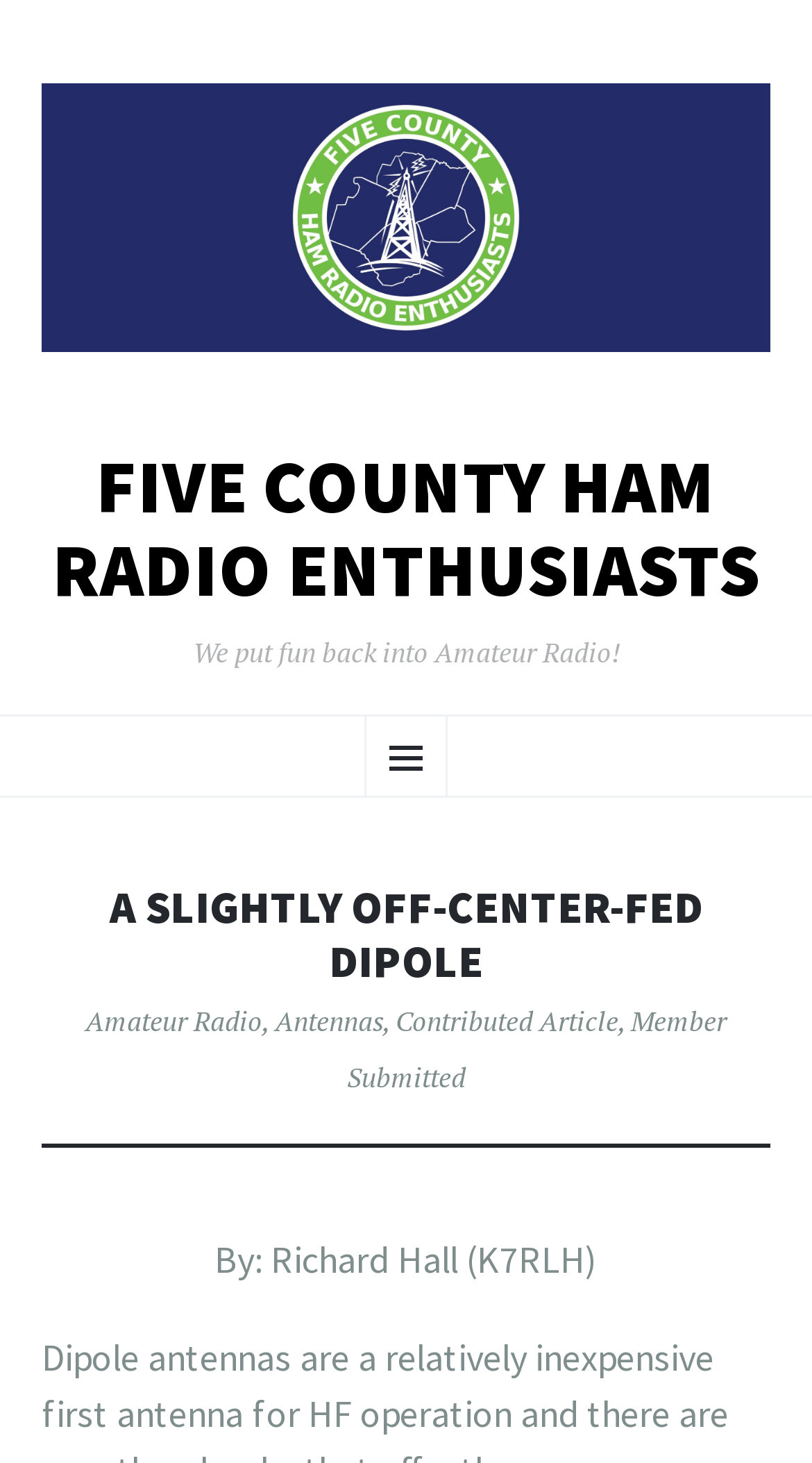Who is the author of the contributed article?
Craft a detailed and extensive response to the question.

The author of the contributed article can be found at the bottom of the main content section, where it is written as 'By: Richard Hall (K7RLH)'.